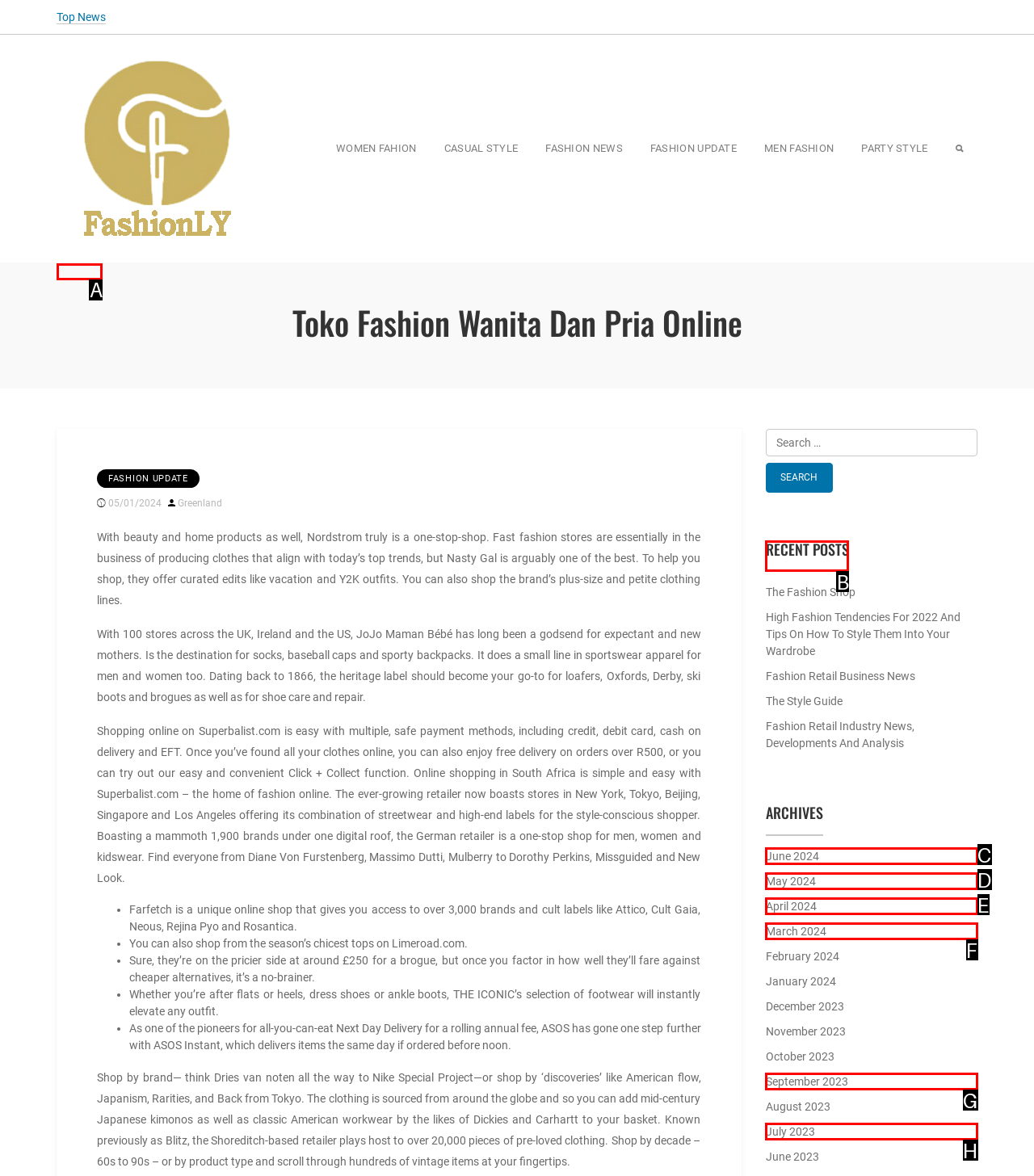Tell me which one HTML element I should click to complete the following instruction: View recent posts
Answer with the option's letter from the given choices directly.

B